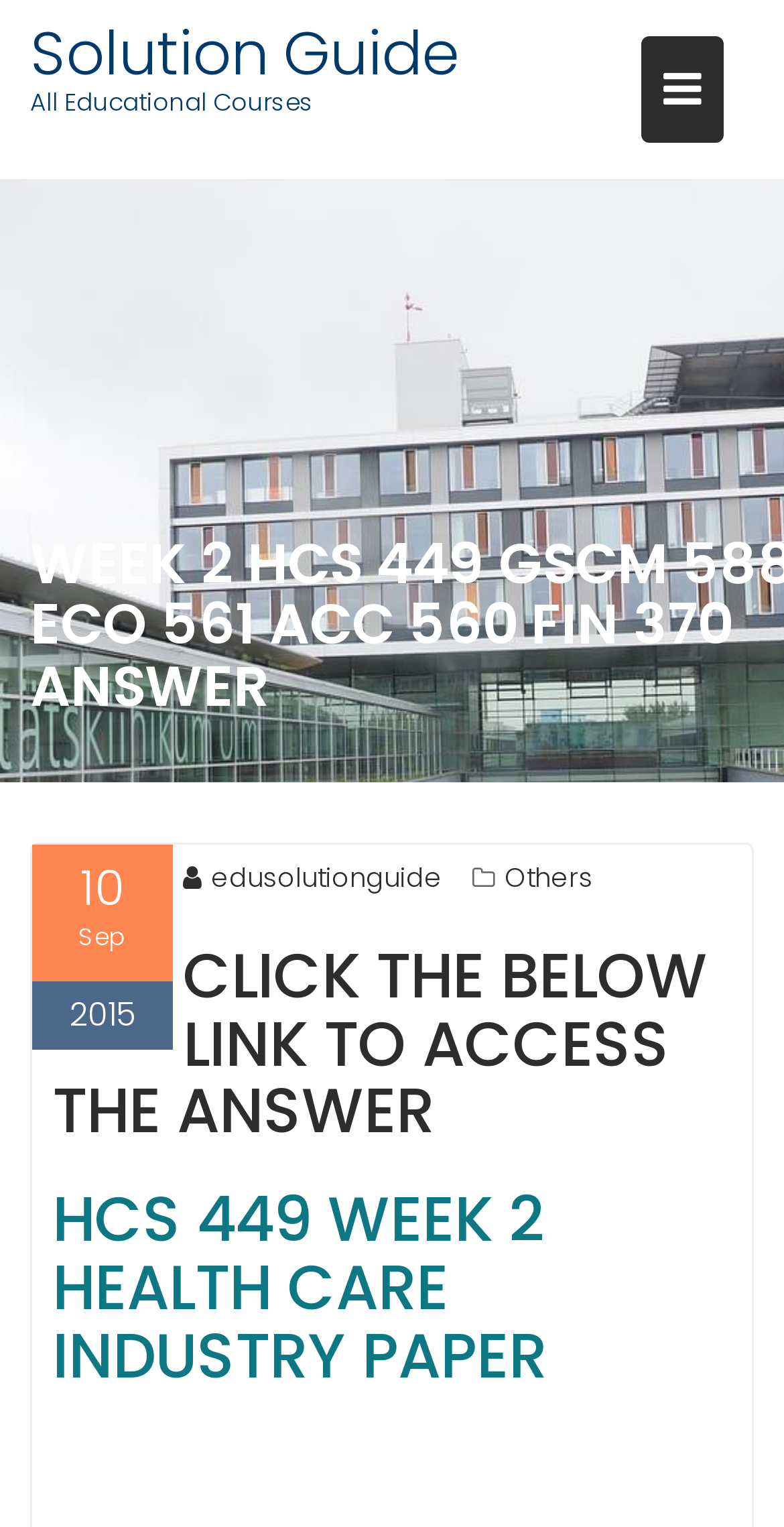What is the year mentioned in the webpage?
Refer to the image and respond with a one-word or short-phrase answer.

2015